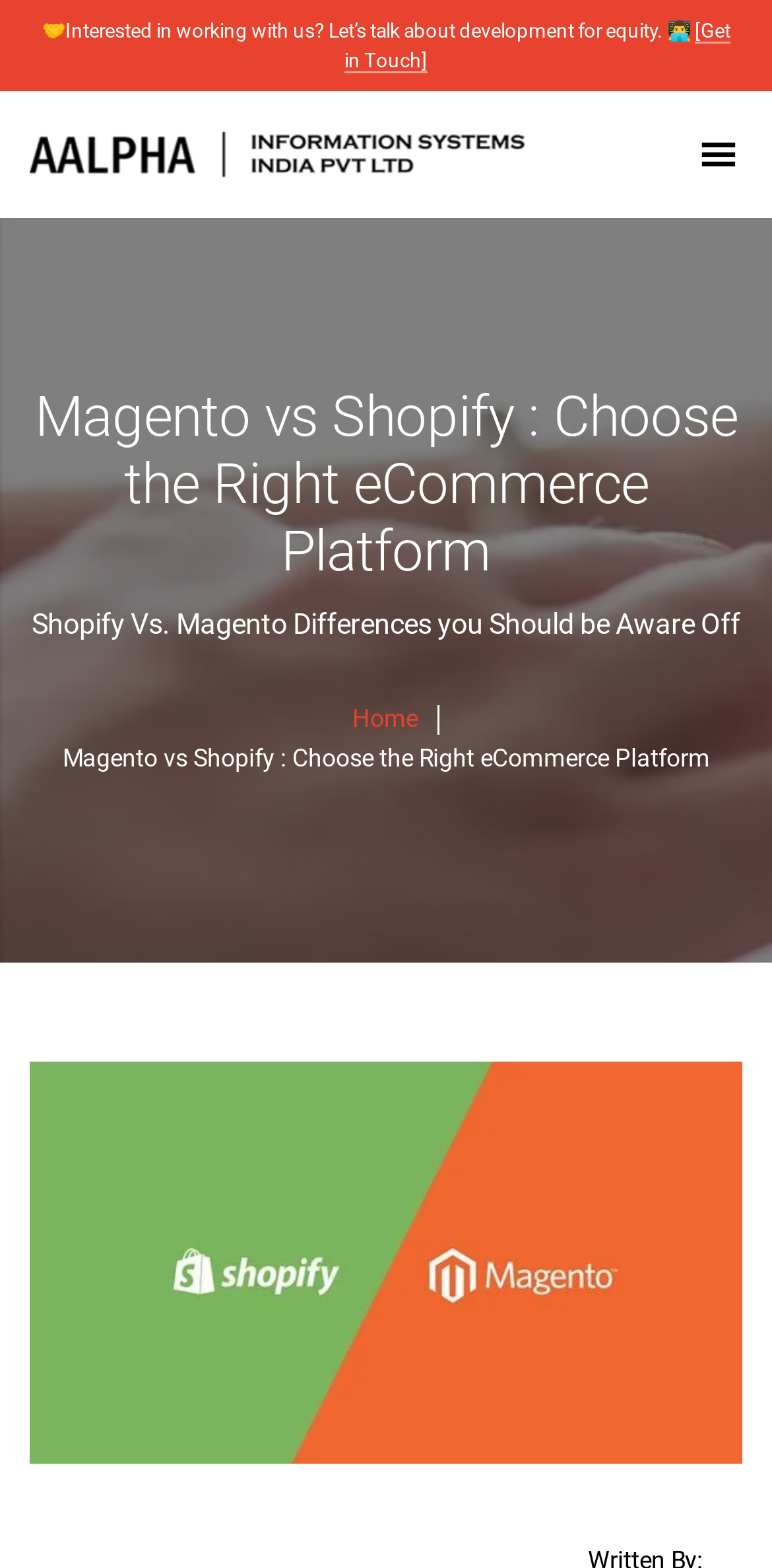Answer briefly with one word or phrase:
How many headings are on the webpage?

2